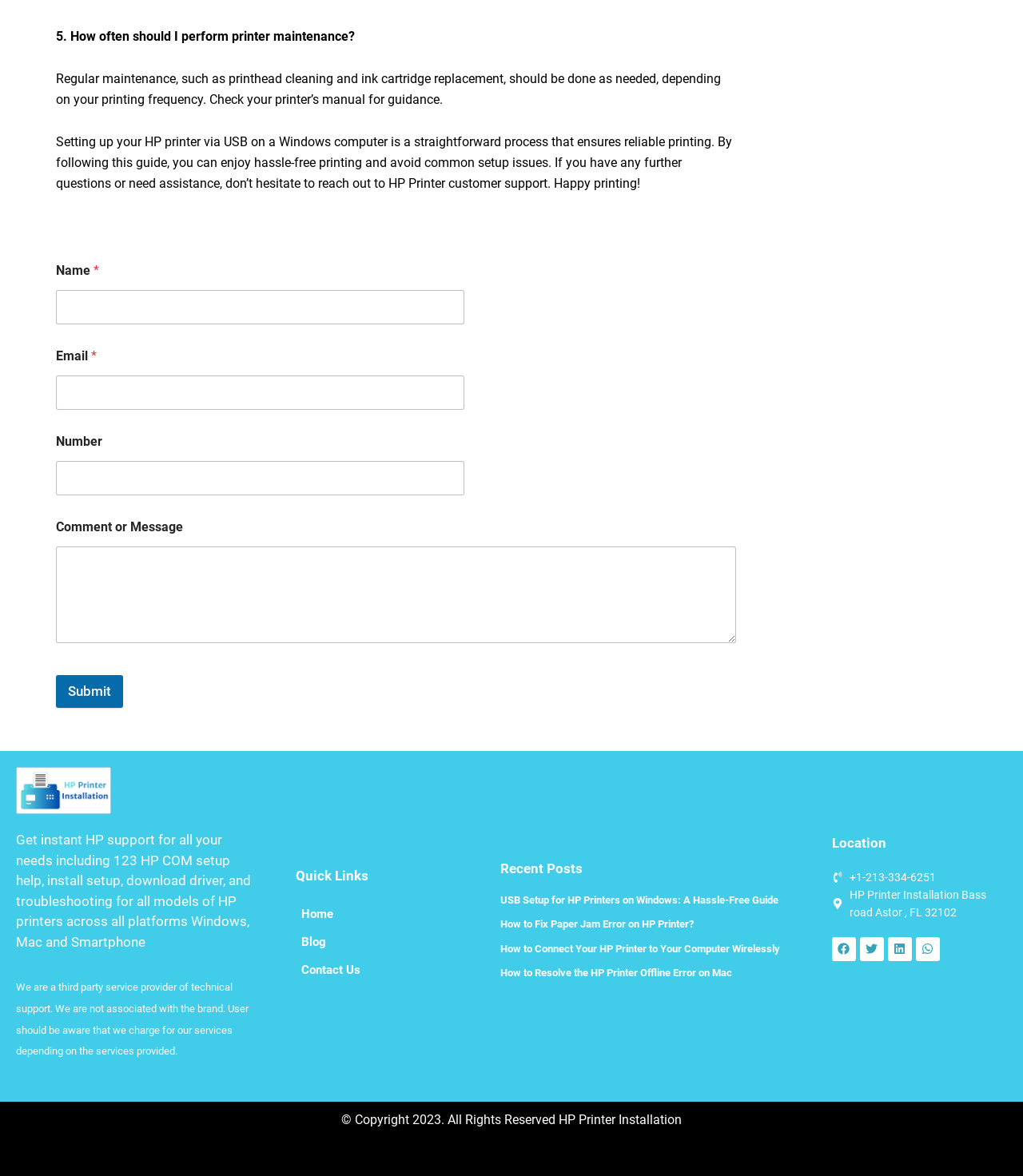Please find the bounding box coordinates (top-left x, top-left y, bottom-right x, bottom-right y) in the screenshot for the UI element described as follows: Twitter

[0.841, 0.797, 0.864, 0.817]